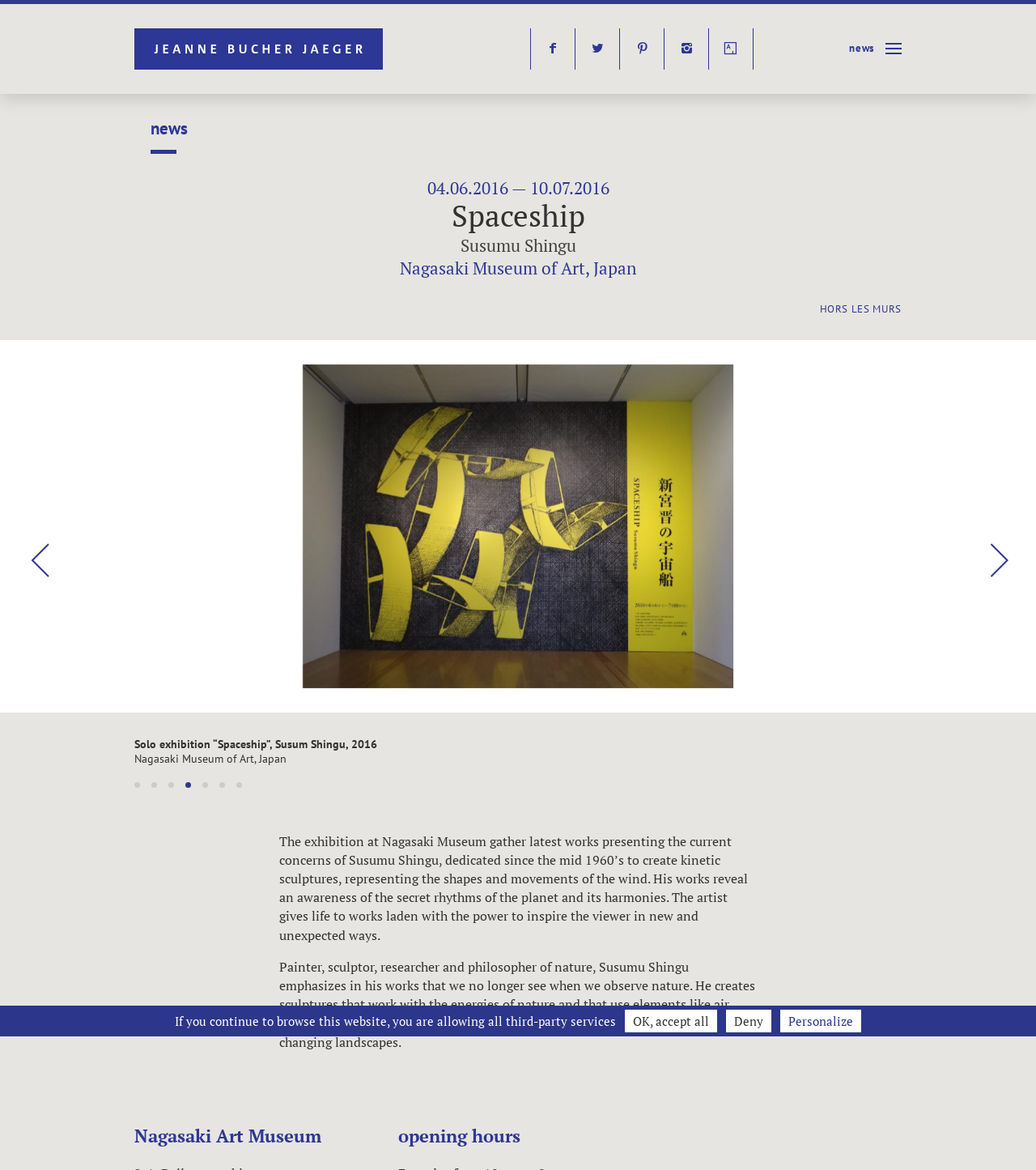What is the purpose of Susumu Shingu's sculptures?
Your answer should be a single word or phrase derived from the screenshot.

To inspire the viewer